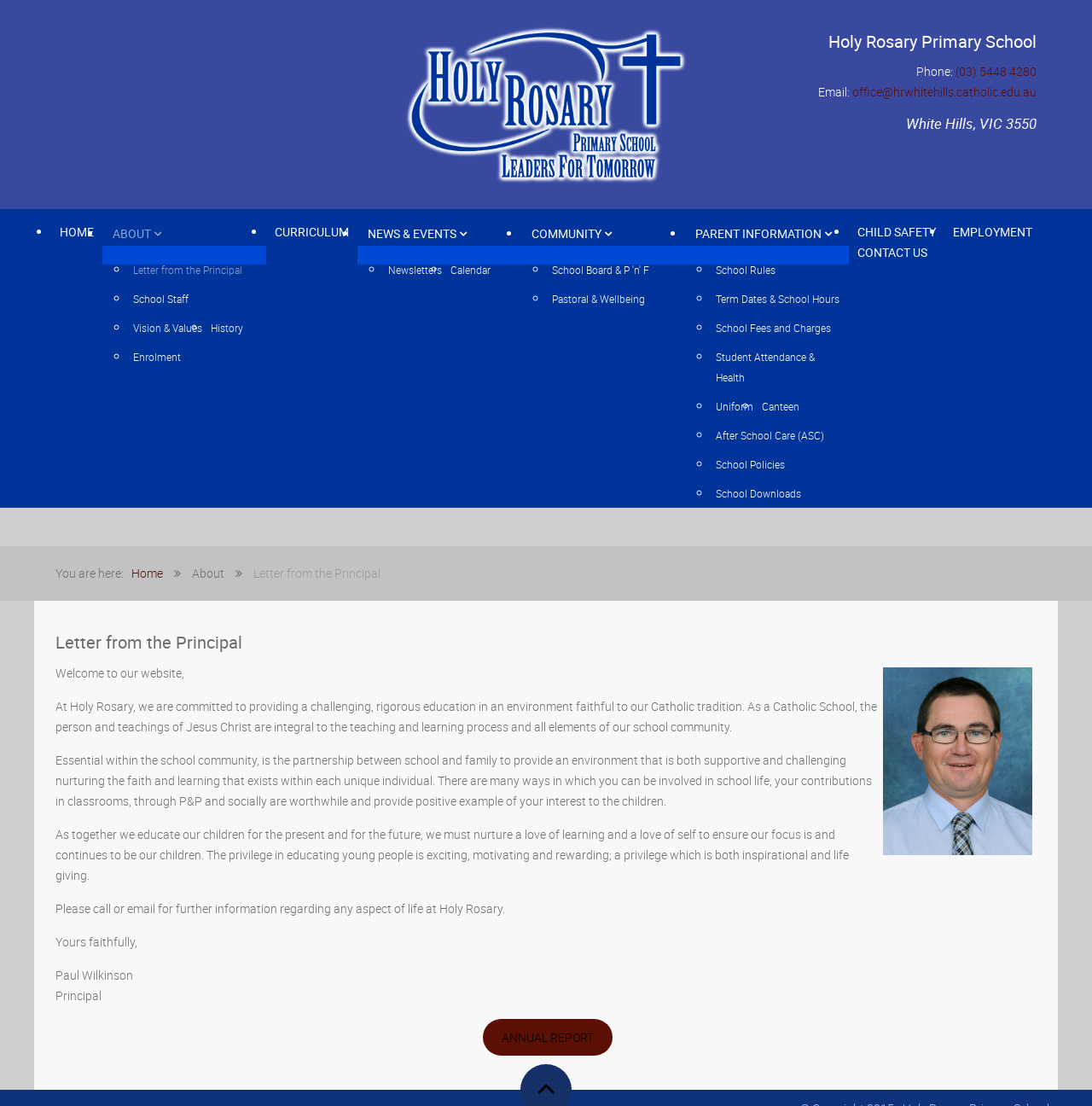Please determine the bounding box coordinates of the element to click on in order to accomplish the following task: "View the 'Letter from the Principal'". Ensure the coordinates are four float numbers ranging from 0 to 1, i.e., [left, top, right, bottom].

[0.118, 0.231, 0.226, 0.257]